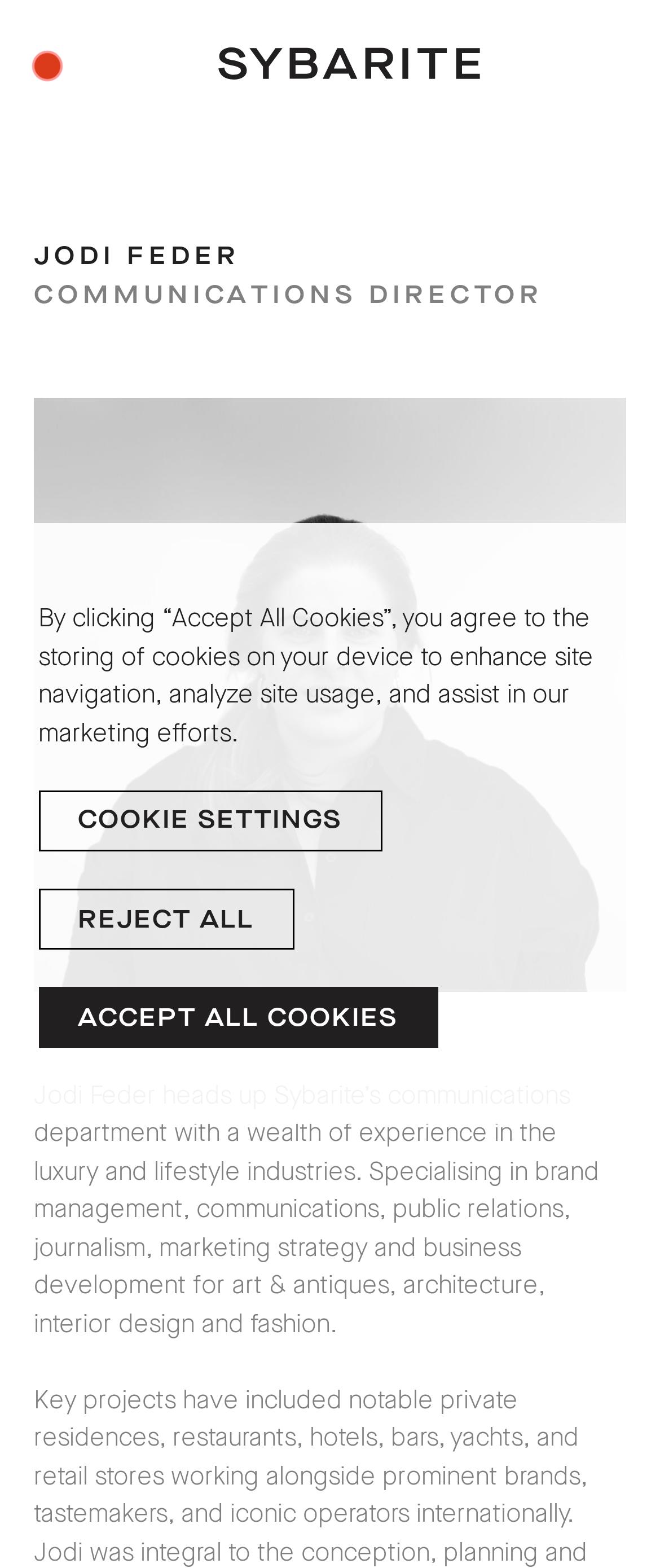Give a one-word or short-phrase answer to the following question: 
What is Jodi Feder's area of expertise?

Brand management and communications